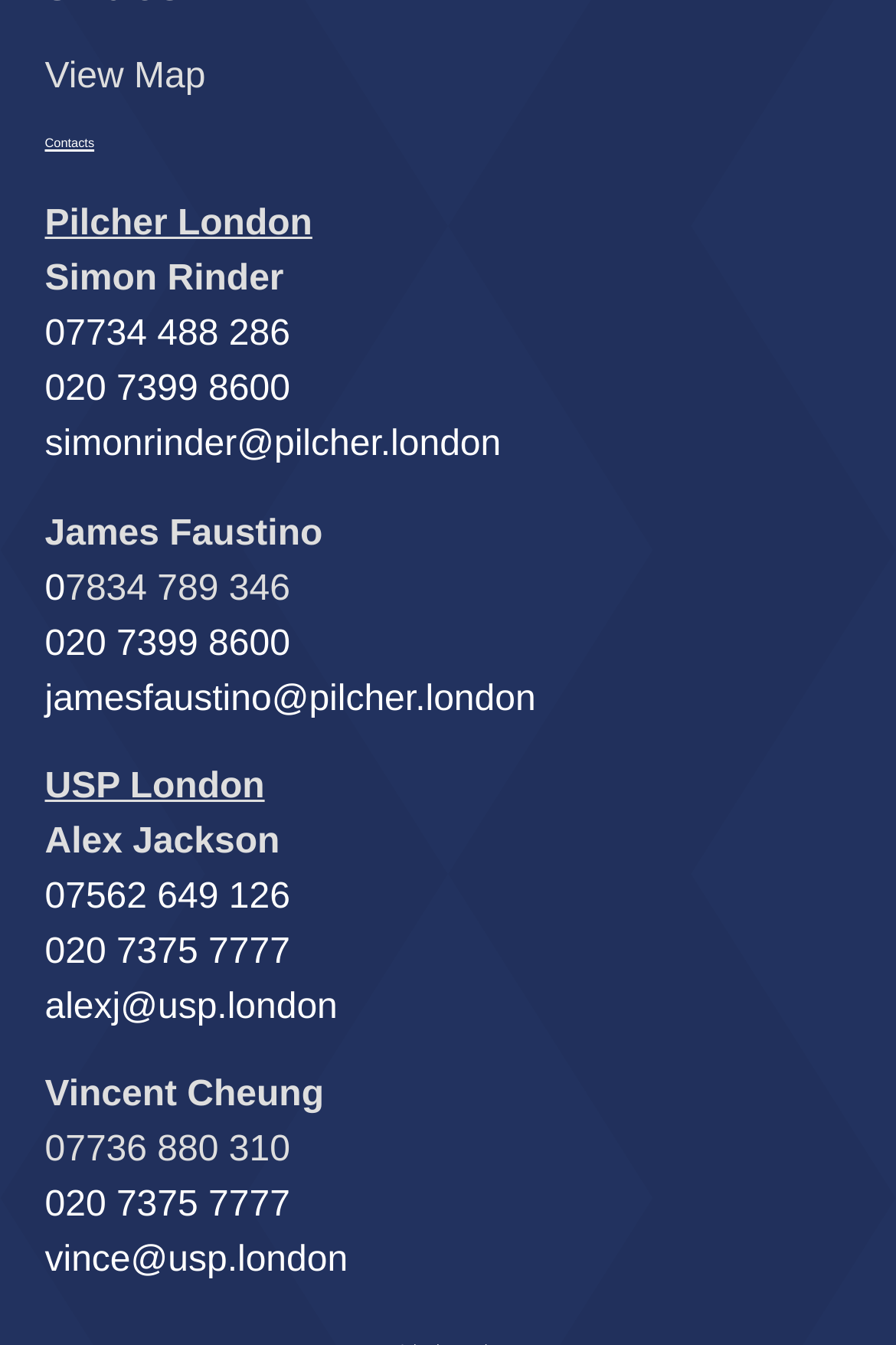Provide your answer in one word or a succinct phrase for the question: 
How many phone numbers are listed for Vincent Cheung?

2